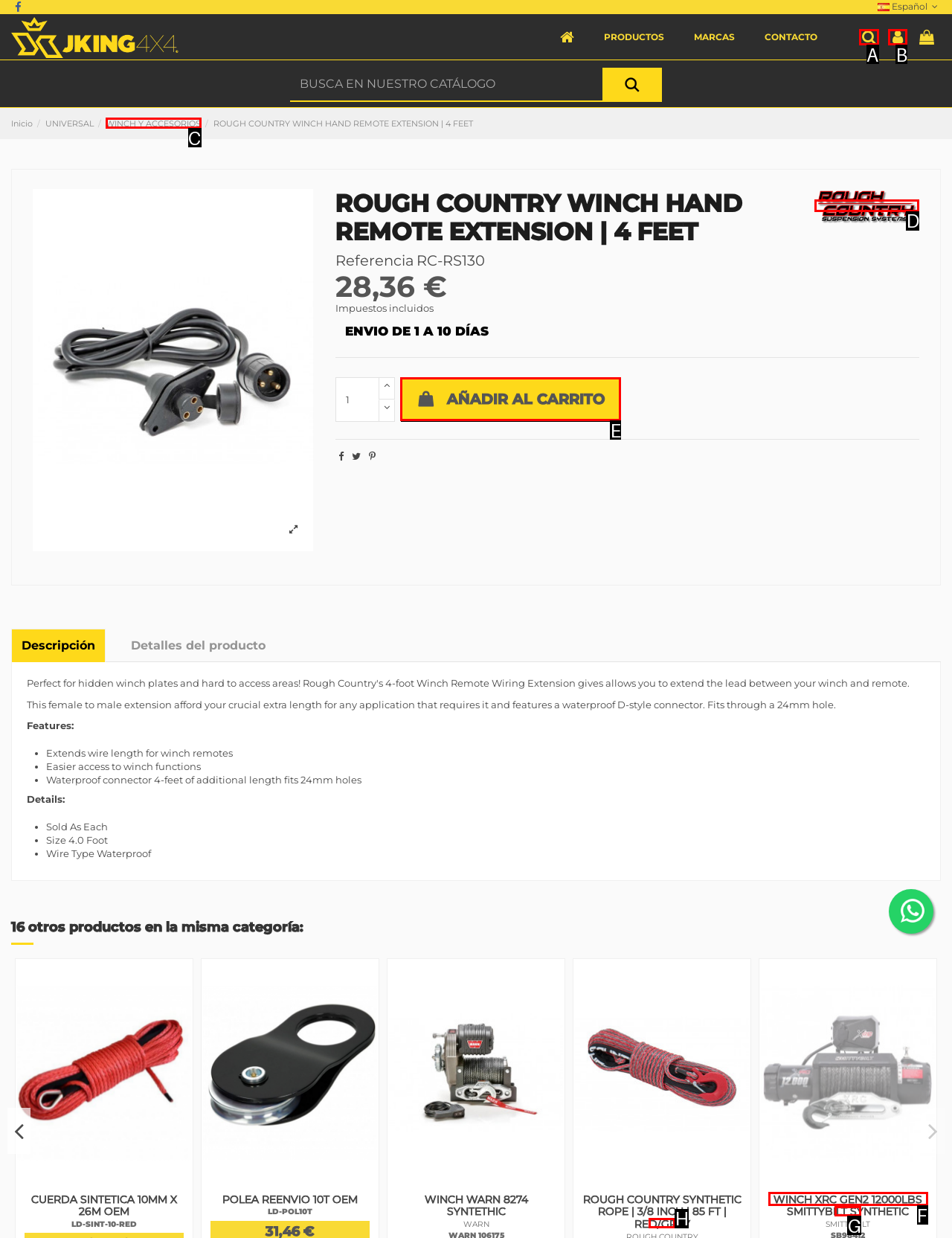For the task "Add to cart", which option's letter should you click? Answer with the letter only.

E